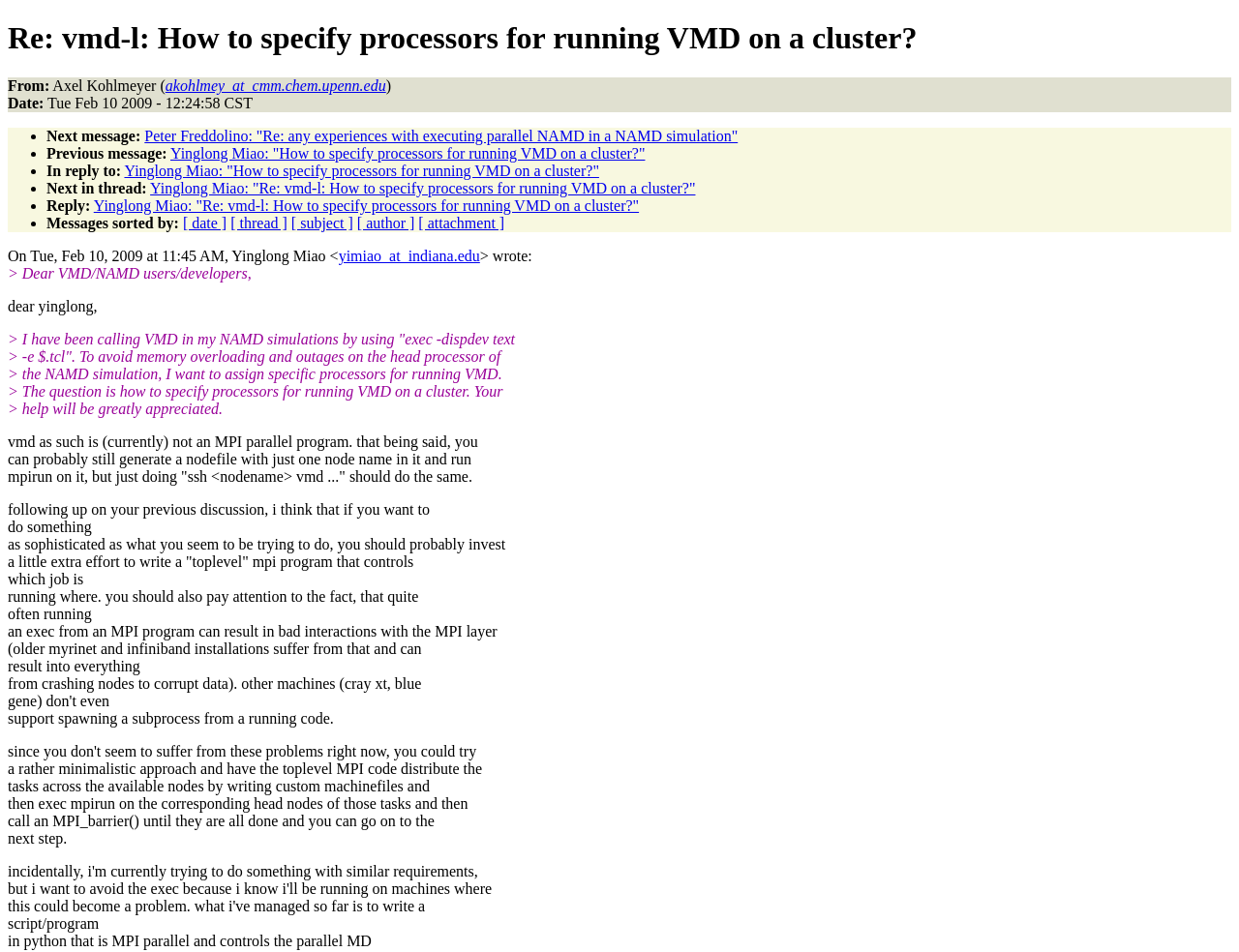What is the name of the recipient? Please answer the question using a single word or phrase based on the image.

Yinglong Miao